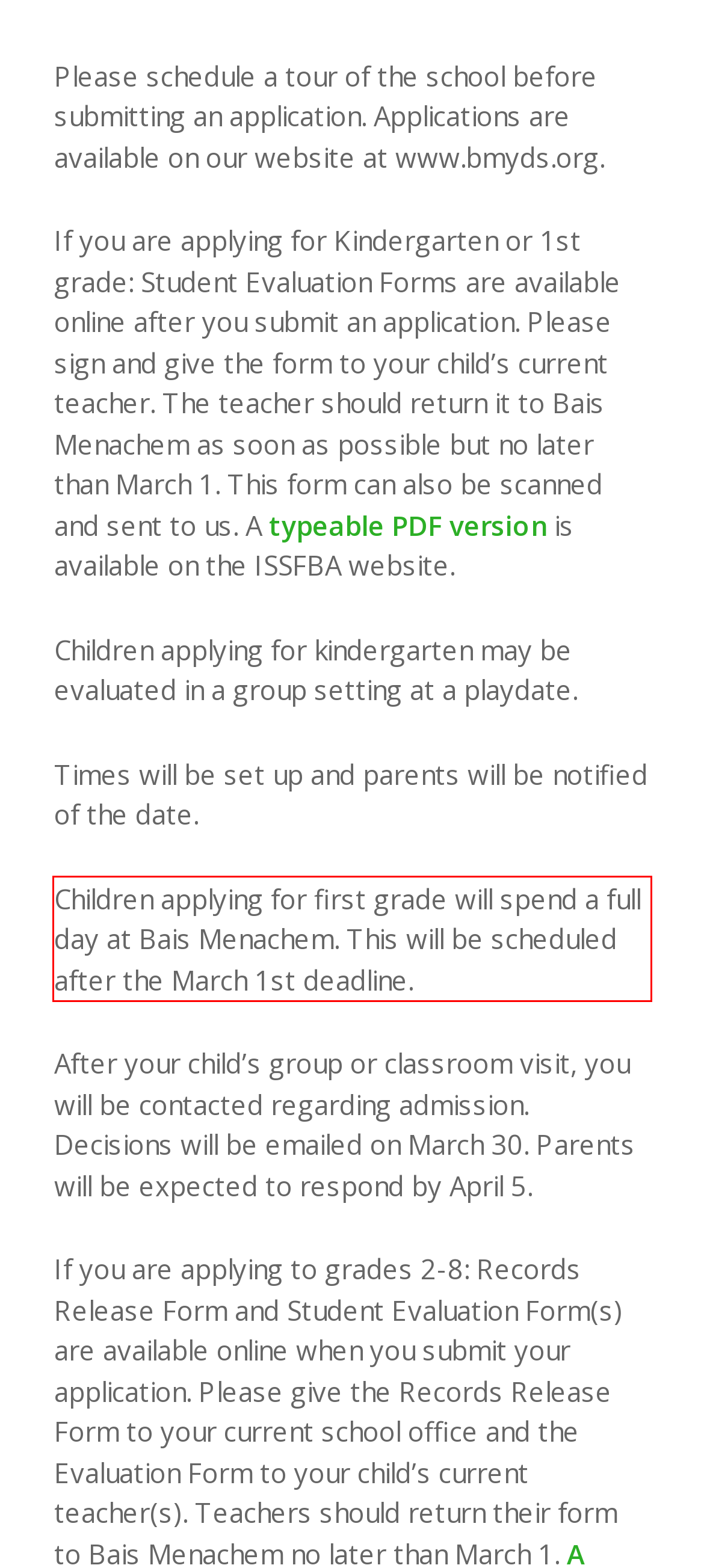Please recognize and transcribe the text located inside the red bounding box in the webpage image.

Children applying for first grade will spend a full day at Bais Menachem. This will be scheduled after the March 1st deadline.